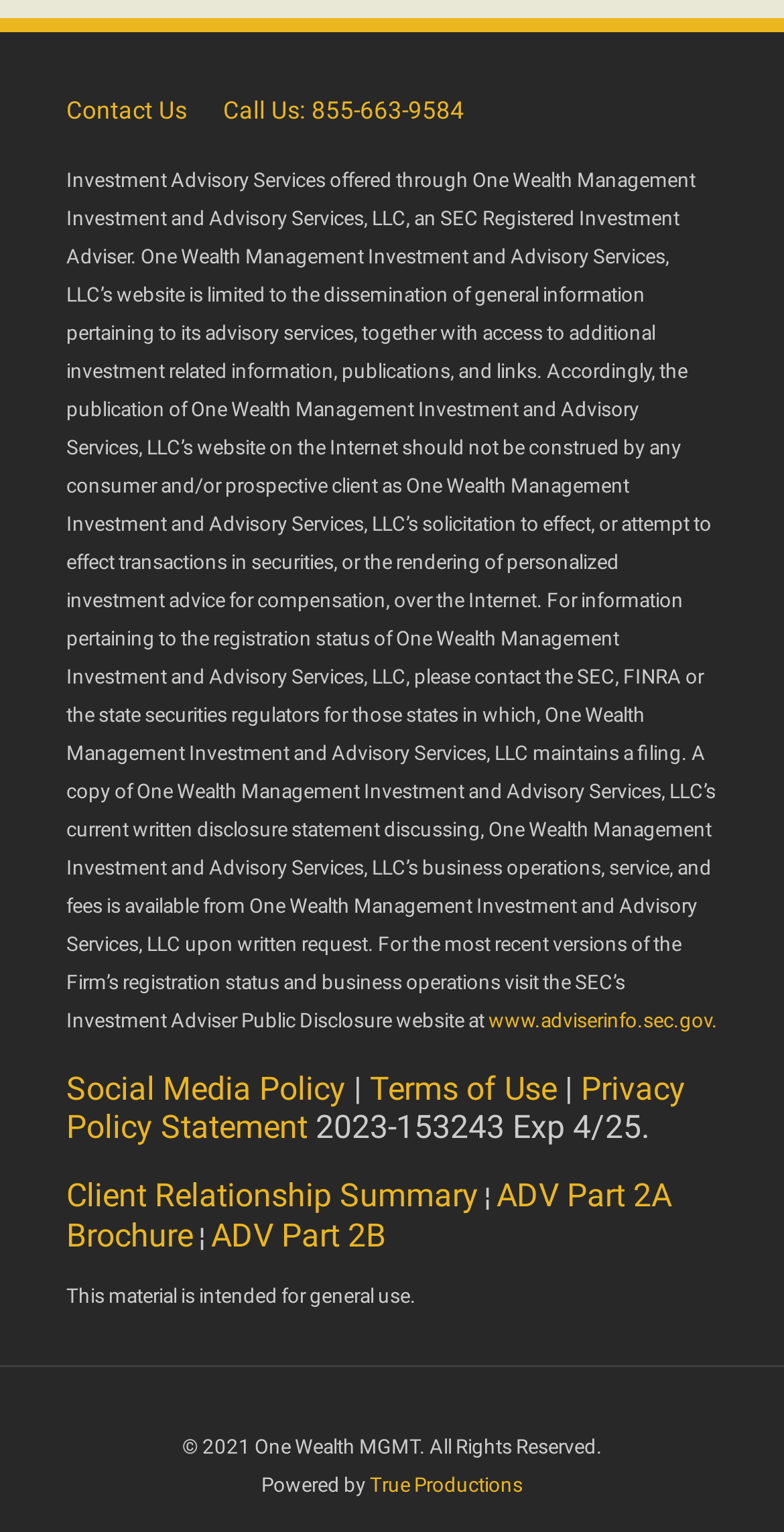Using the provided description: "aria-label="Twitter"", find the bounding box coordinates of the corresponding UI element. The output should be four float numbers between 0 and 1, in the format [left, top, right, bottom].

None